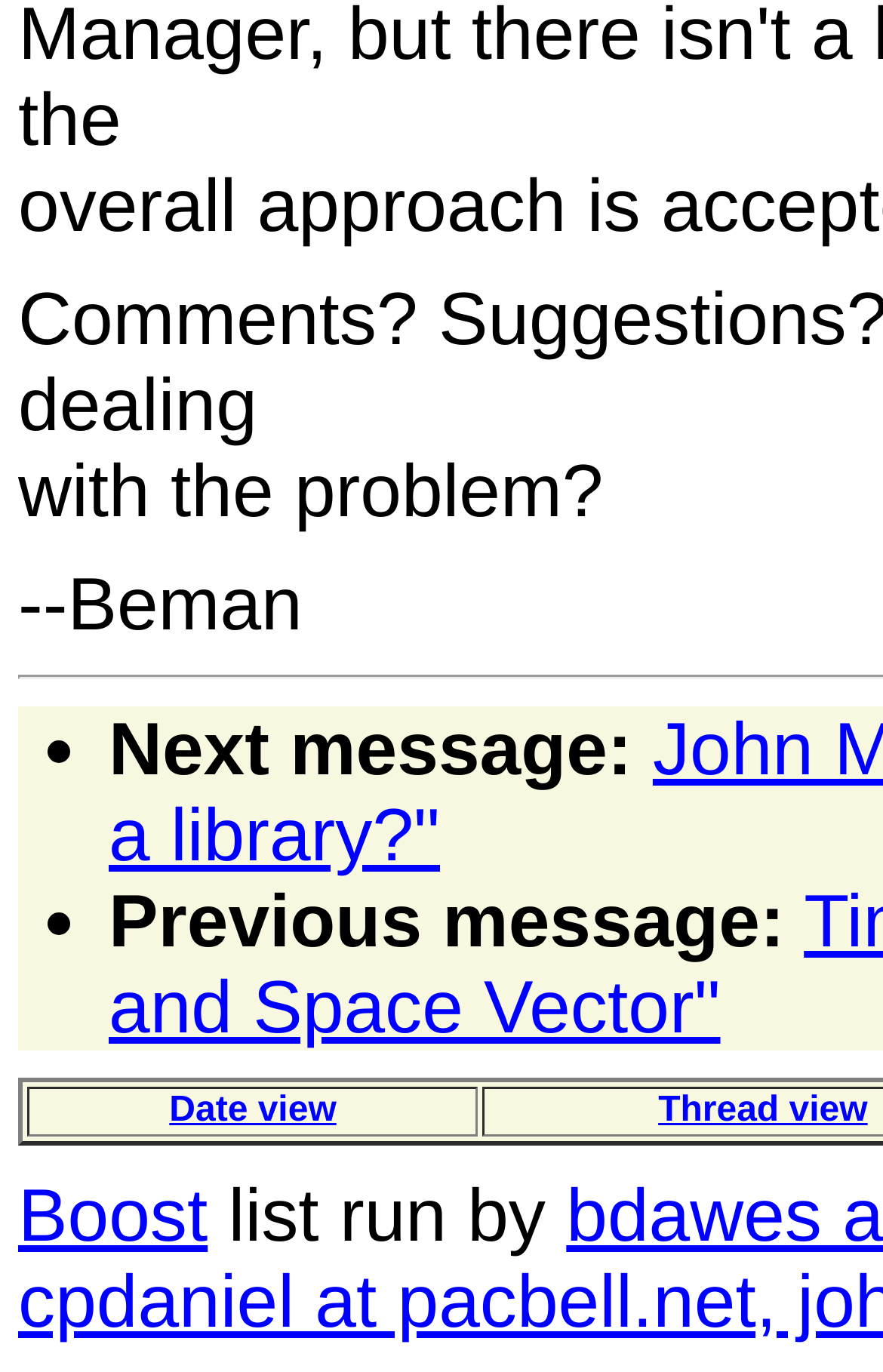Specify the bounding box coordinates (top-left x, top-left y, bottom-right x, bottom-right y) of the UI element in the screenshot that matches this description: Date view

[0.192, 0.795, 0.381, 0.823]